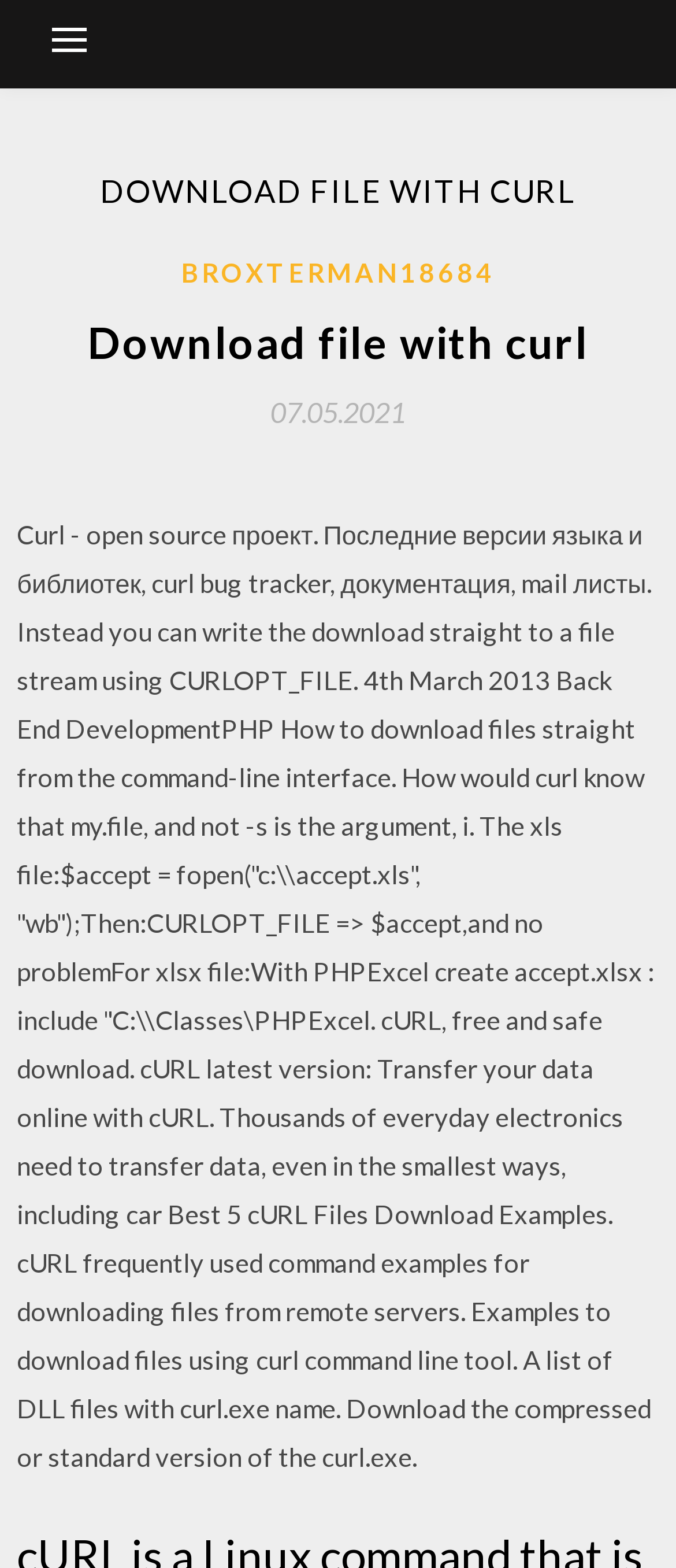What is the date of the latest article?
Refer to the image and respond with a one-word or short-phrase answer.

07.05.2021